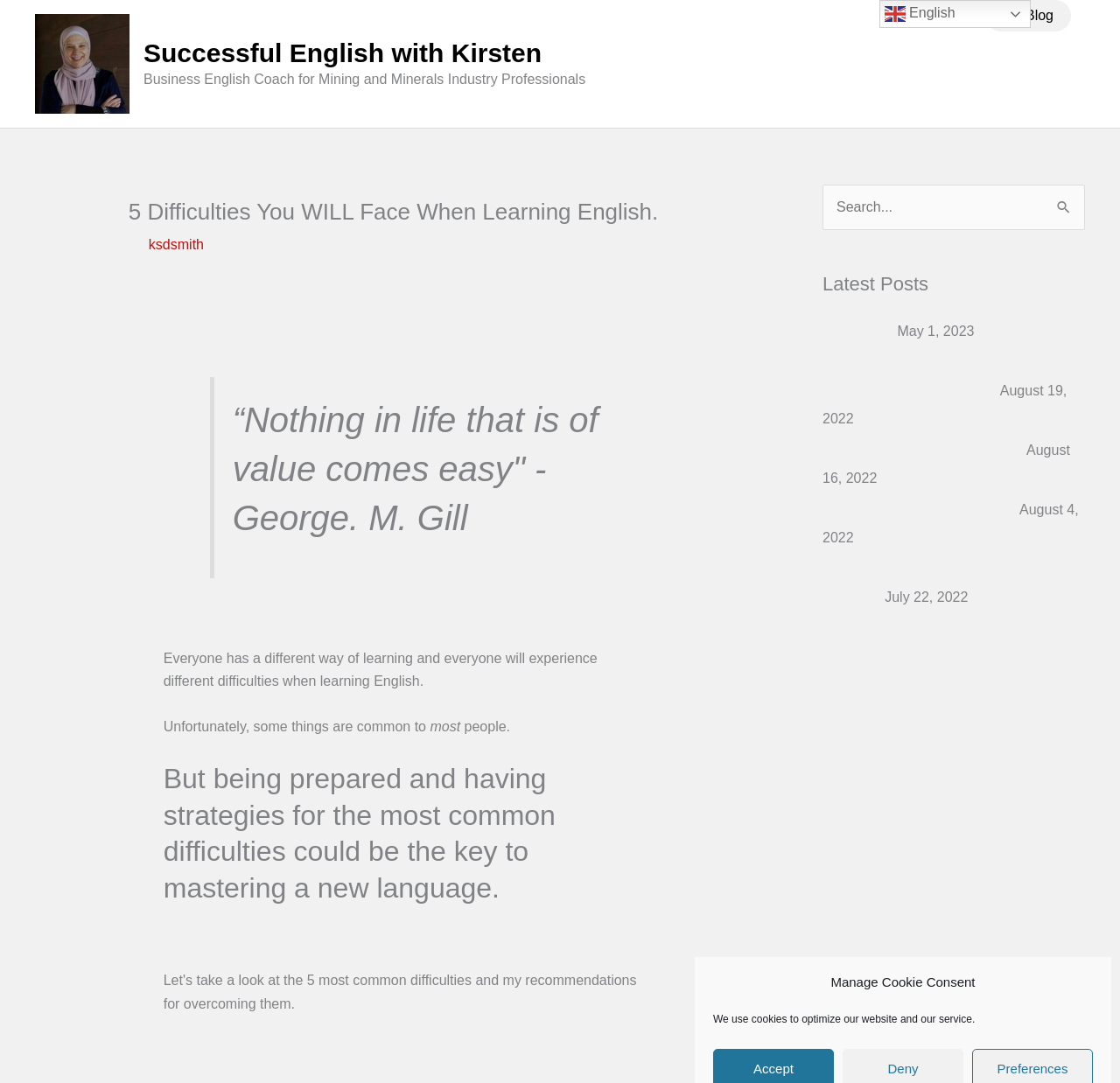Observe the image and answer the following question in detail: How many posts are listed in the 'Latest Posts' section of the webpage?

The number of posts listed in the 'Latest Posts' section of the webpage can be determined by counting the number of link elements with post titles, which are 5 in total.